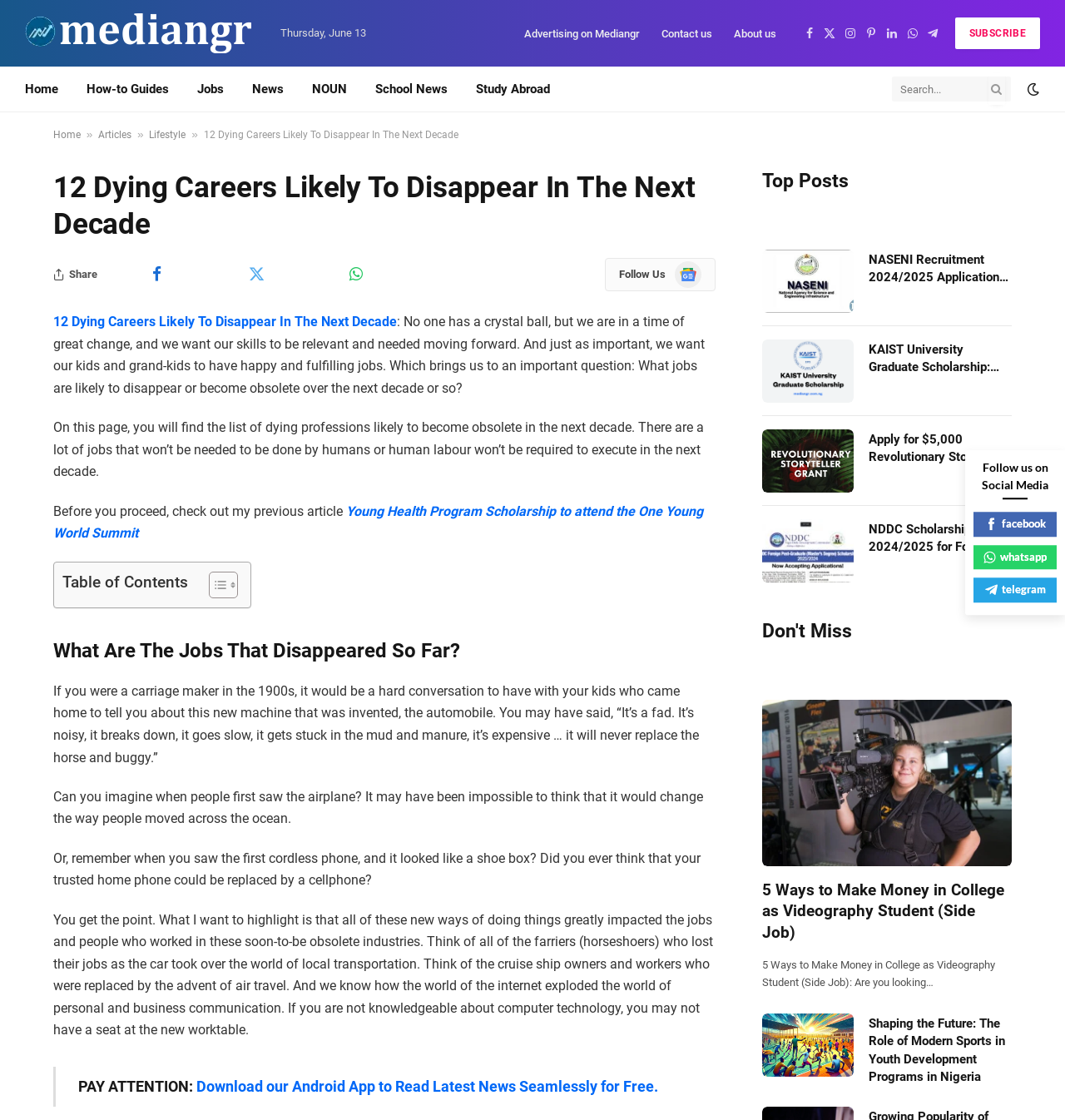Identify the coordinates of the bounding box for the element described below: "name="s" placeholder="Search..."". Return the coordinates as four float numbers between 0 and 1: [left, top, right, bottom].

[0.837, 0.068, 0.949, 0.091]